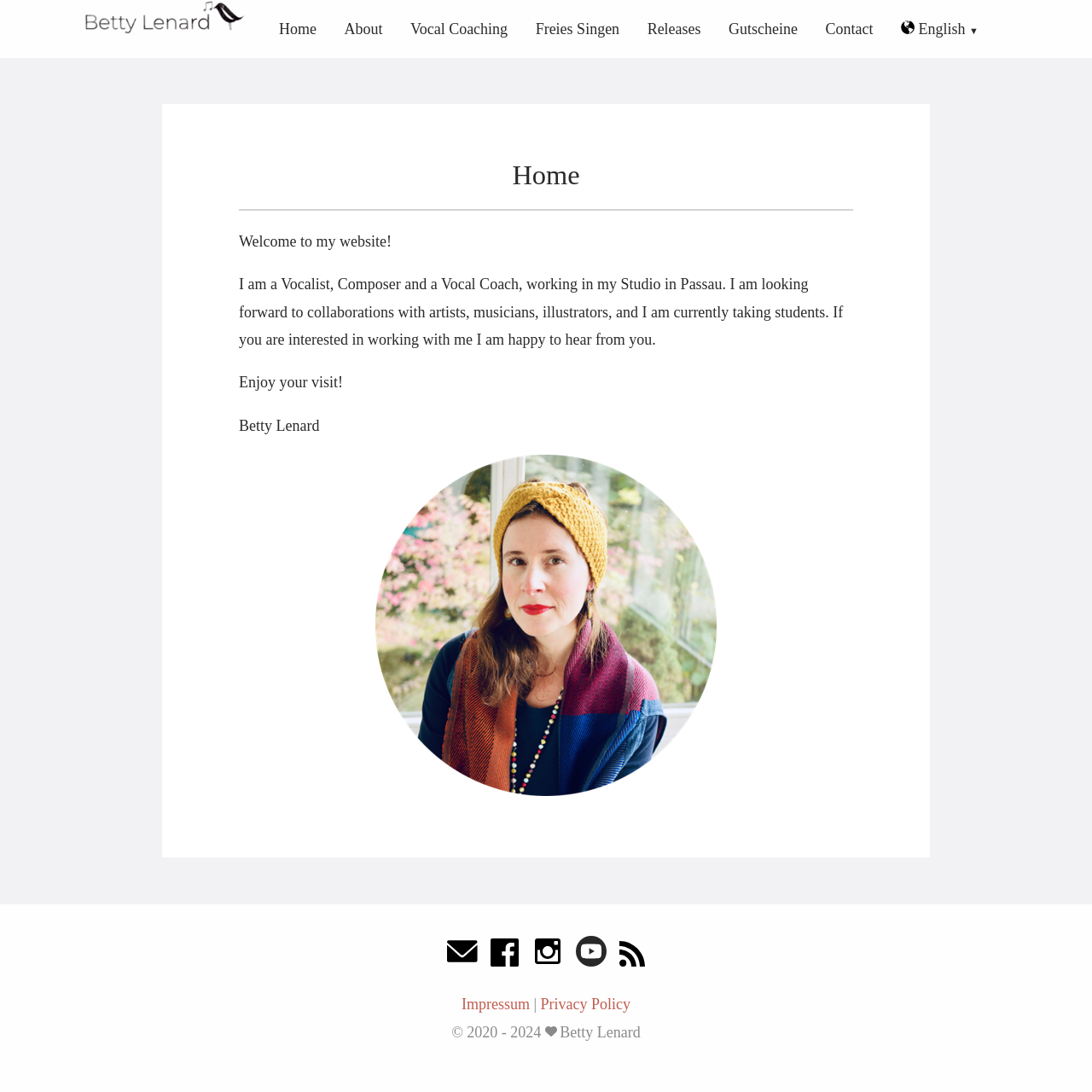Reply to the question with a single word or phrase:
What is the artist's profession?

Vocalist, Composer, and Vocal Coach